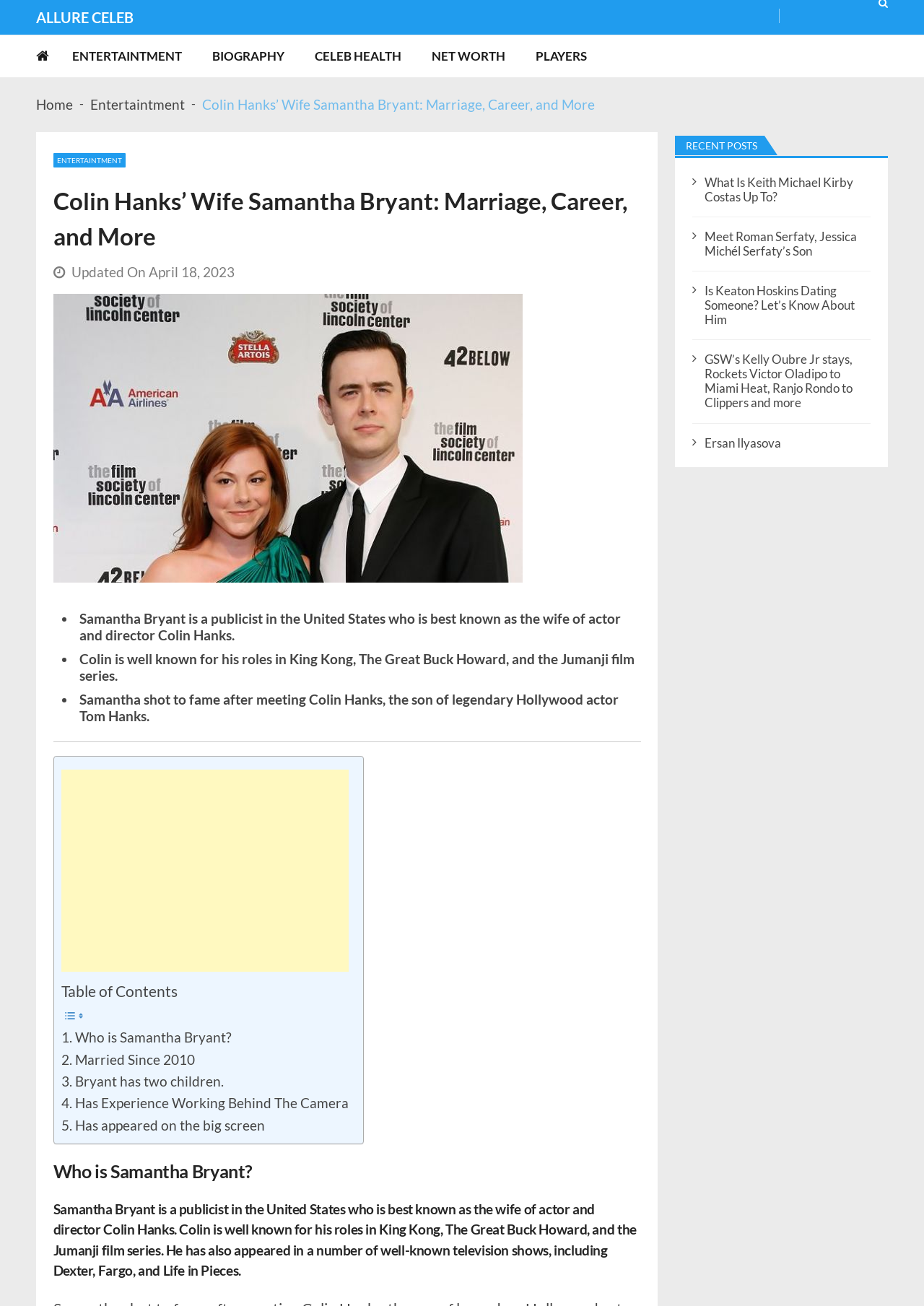Please determine the bounding box coordinates of the element's region to click in order to carry out the following instruction: "Read about Colin Hanks' wife Samantha Bryant". The coordinates should be four float numbers between 0 and 1, i.e., [left, top, right, bottom].

[0.058, 0.14, 0.693, 0.195]